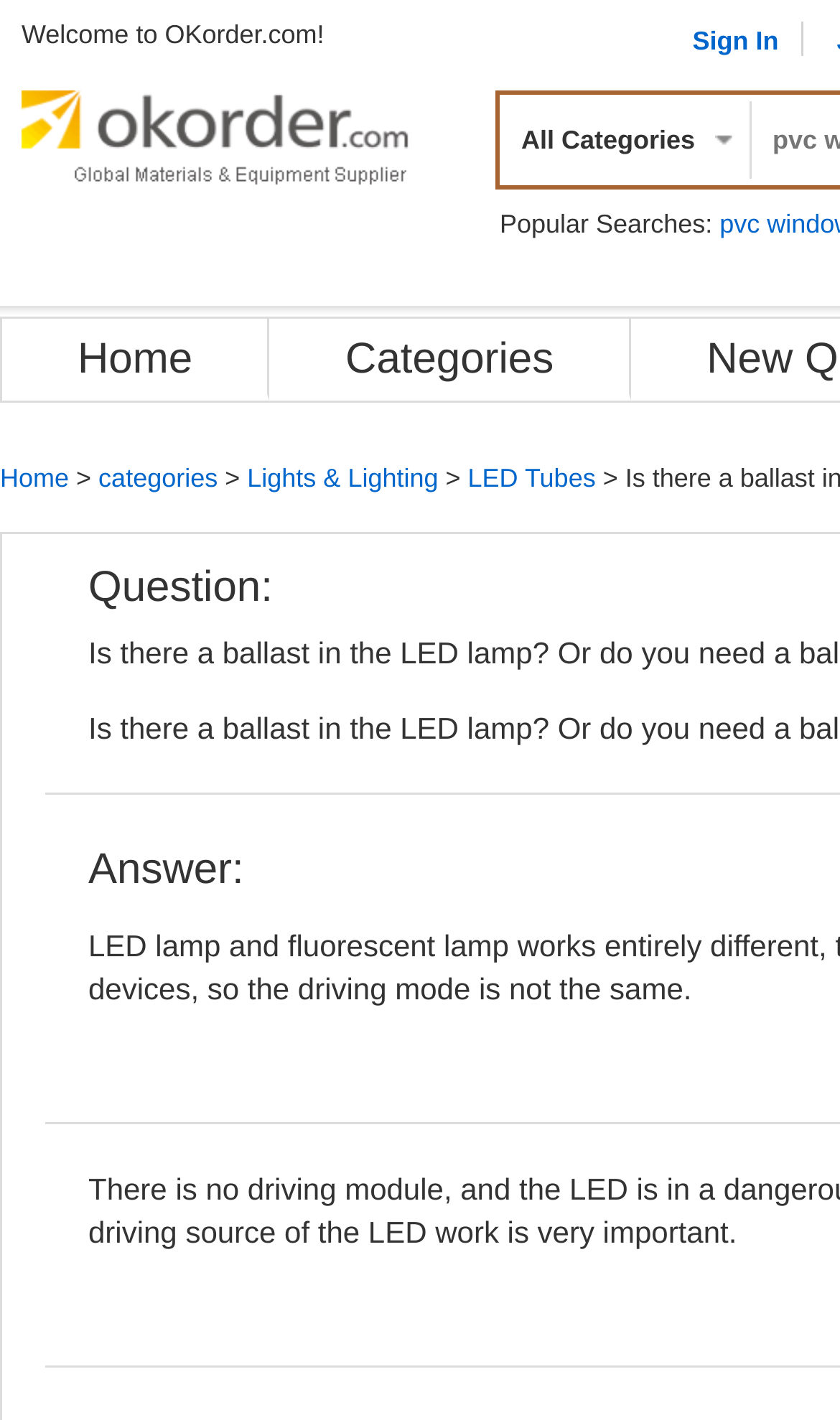Describe all the key features of the webpage in detail.

The webpage is a question and answer page on the OKorder.com website. At the top left, there is a welcome message "Welcome to OKorder.com!" followed by a "Sign In" link on the top right. Below the welcome message, there is a table with a link "OKorder Construction Materials & Equipment answers" that contains an image. 

To the right of the image, there is a button "All Categories" and a text "Popular Searches:". On the left side of the page, there are several links, including "Home", "Categories", and "Lights & Lighting", which are arranged vertically. 

Further down the page, there is a question section, where the question "Is there a ballast in the LED lamp? Or do you need a ballast?" is displayed. The question is preceded by a label "Question:".